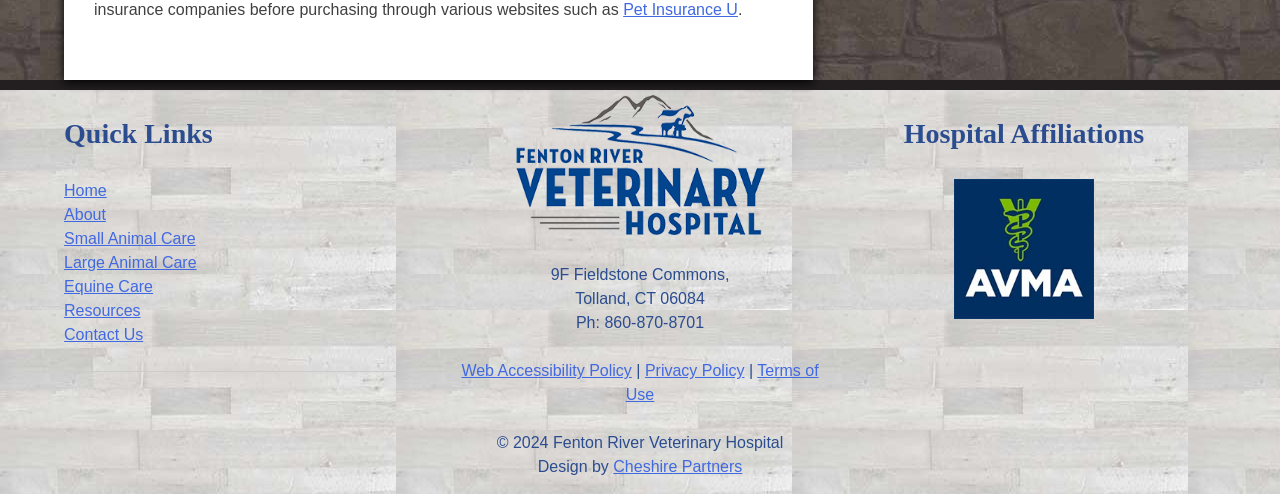For the element described, predict the bounding box coordinates as (top-left x, top-left y, bottom-right x, bottom-right y). All values should be between 0 and 1. Element description: Large Animal Care

[0.05, 0.513, 0.154, 0.548]